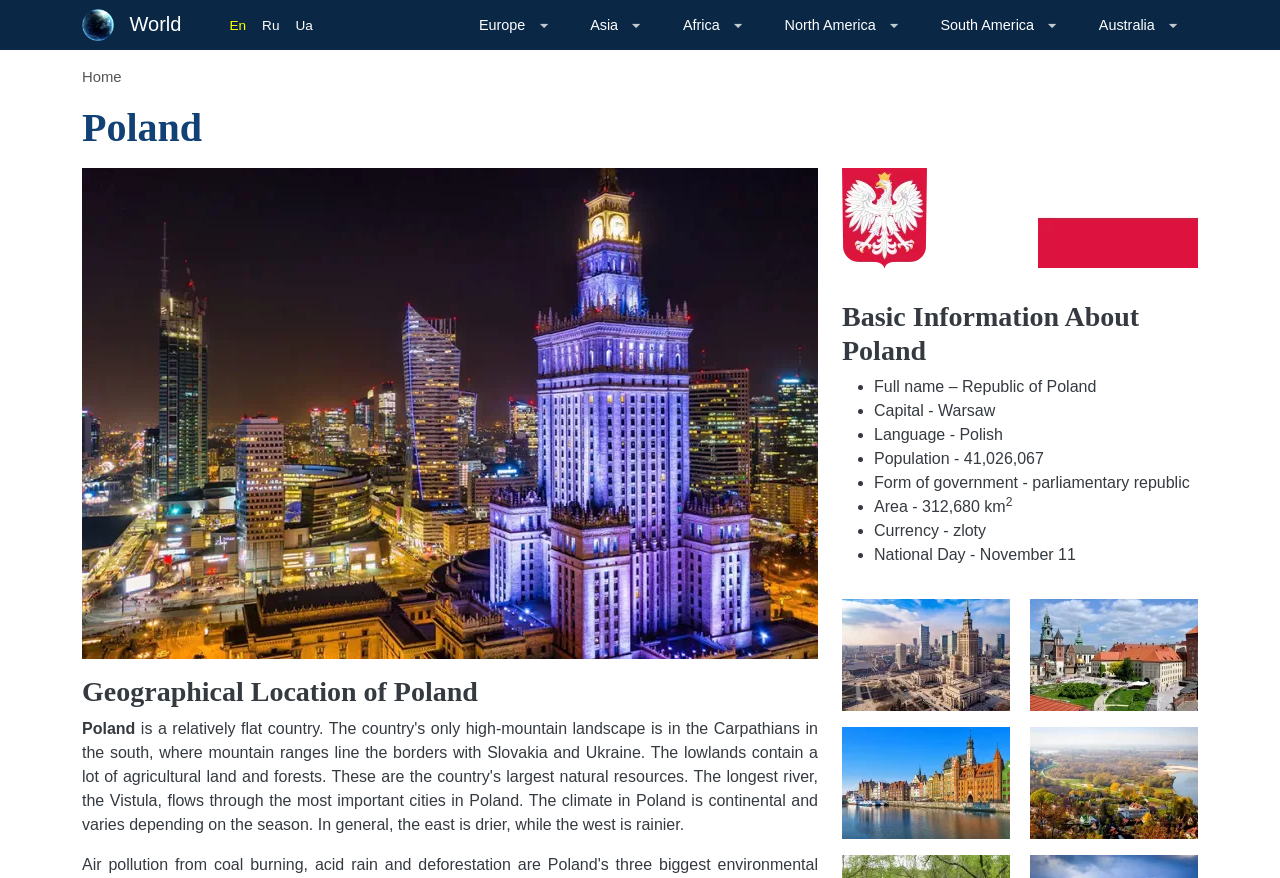Identify the bounding box coordinates of the region that needs to be clicked to carry out this instruction: "Select the Europe region". Provide these coordinates as four float numbers ranging from 0 to 1, i.e., [left, top, right, bottom].

[0.357, 0.004, 0.444, 0.053]